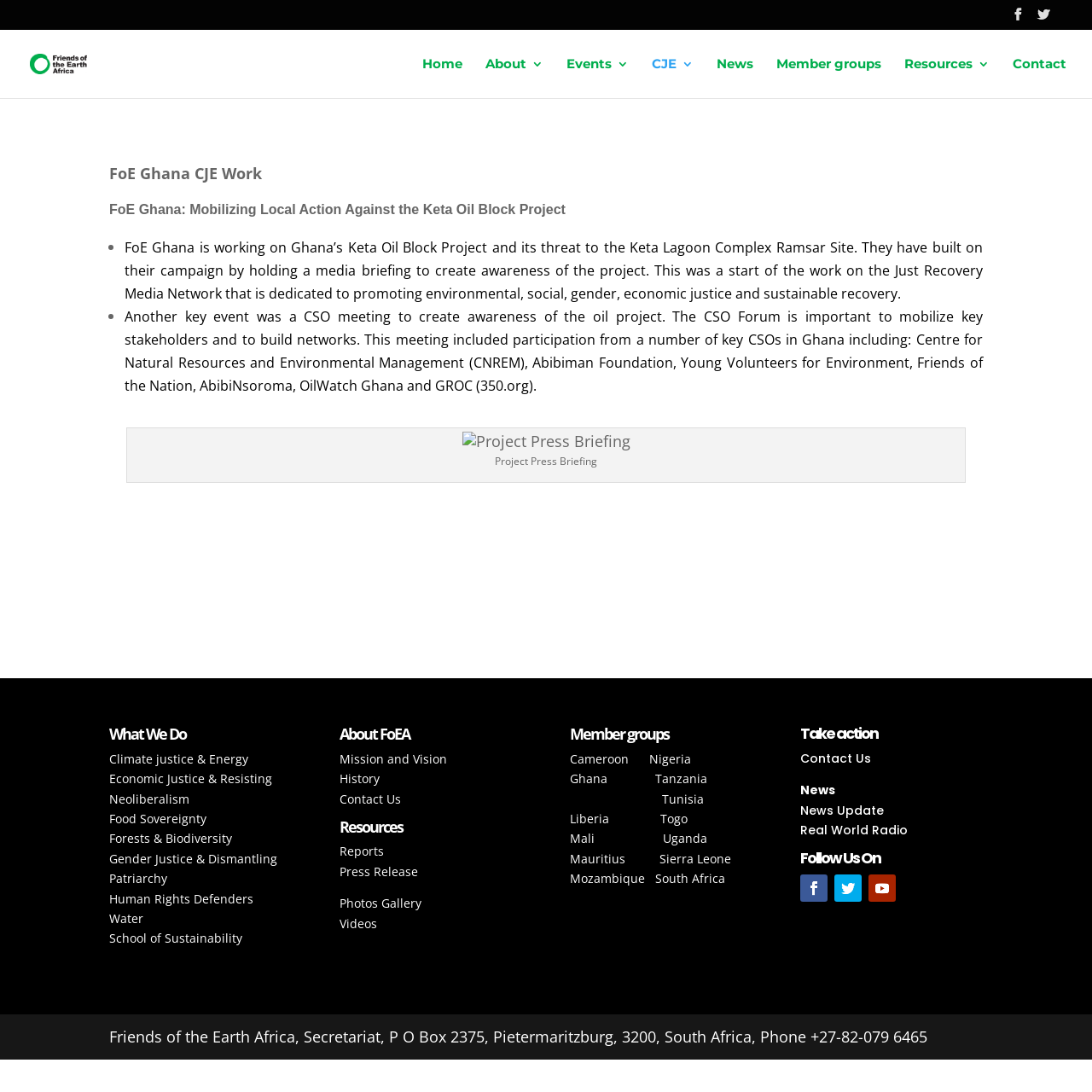Could you highlight the region that needs to be clicked to execute the instruction: "Learn about Climate justice & Energy"?

[0.1, 0.687, 0.227, 0.702]